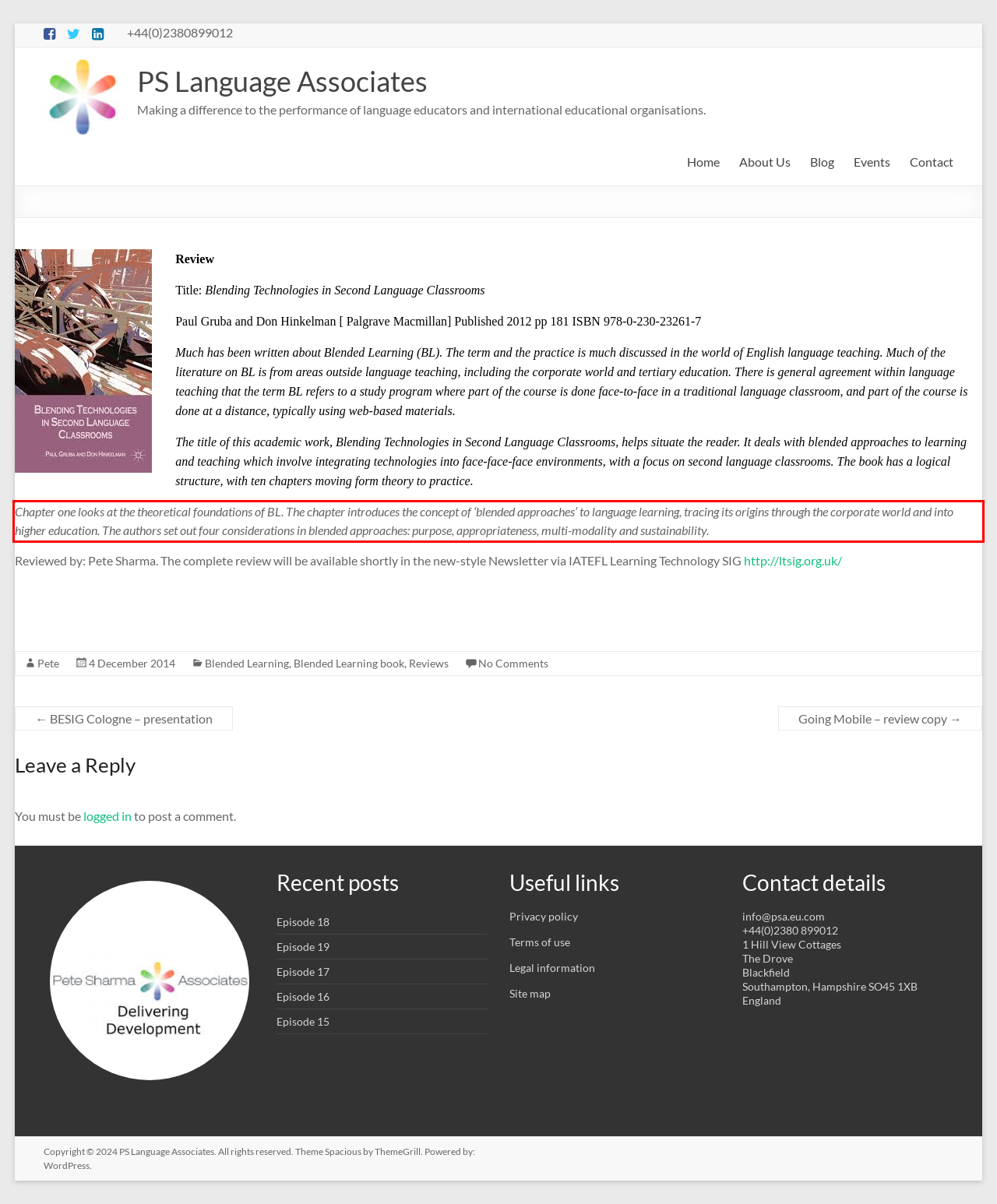Given the screenshot of a webpage, identify the red rectangle bounding box and recognize the text content inside it, generating the extracted text.

Chapter one looks at the theoretical foundations of BL. The chapter introduces the concept of ‘blended approaches’ to language learning, tracing its origins through the corporate world and into higher education. The authors set out four considerations in blended approaches: purpose, appropriateness, multi-modality and sustainability.